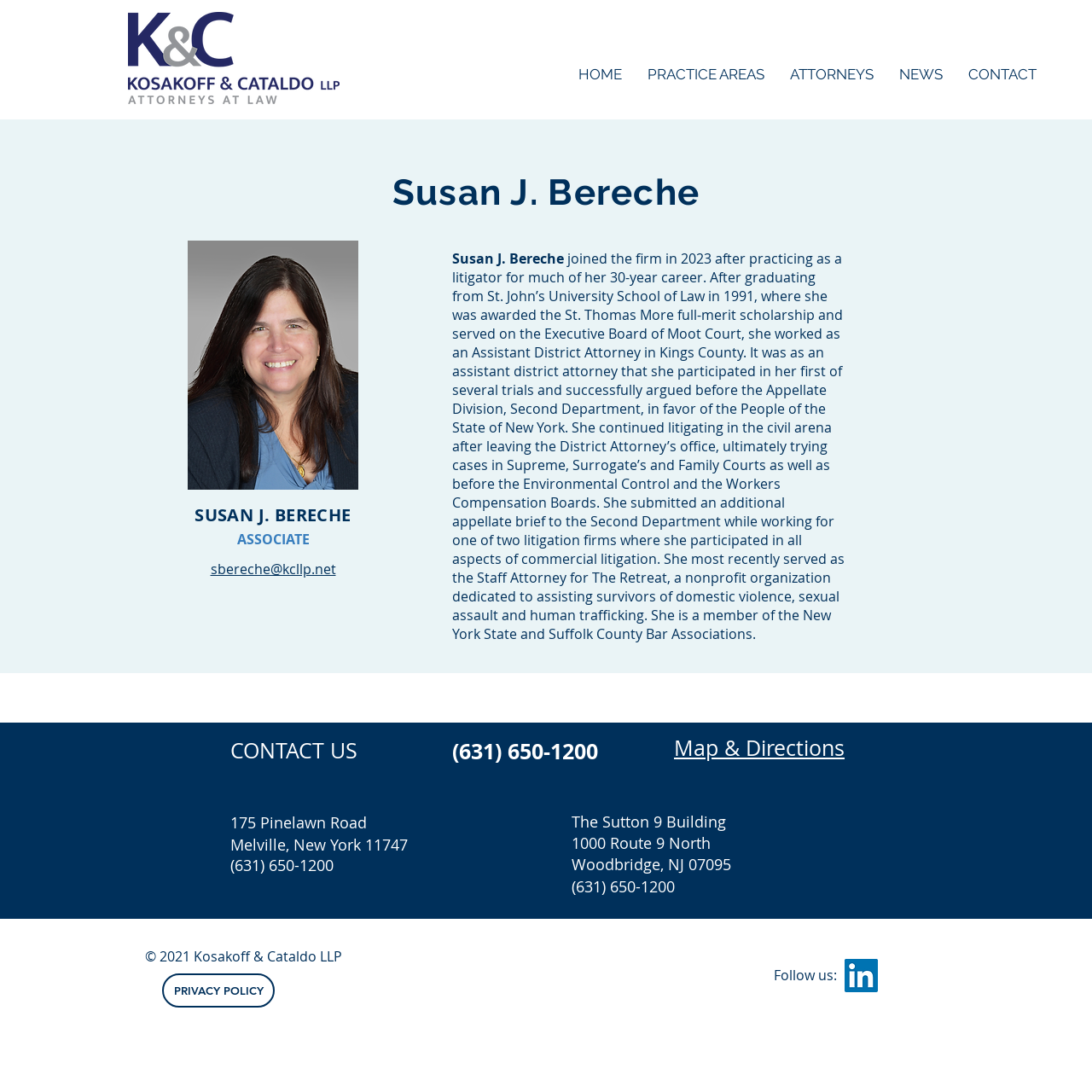Describe the entire webpage, focusing on both content and design.

The webpage is about Susan J. Bereche, an attorney and associate at KCLLP. At the top left corner, there is a logo of K&C, and a navigation menu with links to HOME, PRACTICE AREAS, ATTORNEYS, NEWS, and CONTACT. 

Below the navigation menu, there is a main section that takes up most of the page. It starts with a heading that displays Susan J. Bereche's name, followed by her photo on the left and her title "SUSAN J. BERECHE ASSOCIATE" on the right. 

Underneath her title, there is a link to her email address, and then a brief bio that describes her background and expertise. The bio is divided into three paragraphs, which mention her education, work experience, and achievements as a litigator. 

At the bottom of the page, there is a section with contact information. It includes a heading "CONTACT US", followed by the phone number, address, and a link to get directions. There are two addresses listed, one in Melville, New York, and the other in Woodbridge, New Jersey. 

In the bottom left corner, there is a copyright notice, and a link to the PRIVACY POLICY. In the bottom right corner, there is a section that says "Follow us:" and includes a social media link to LinkedIn.